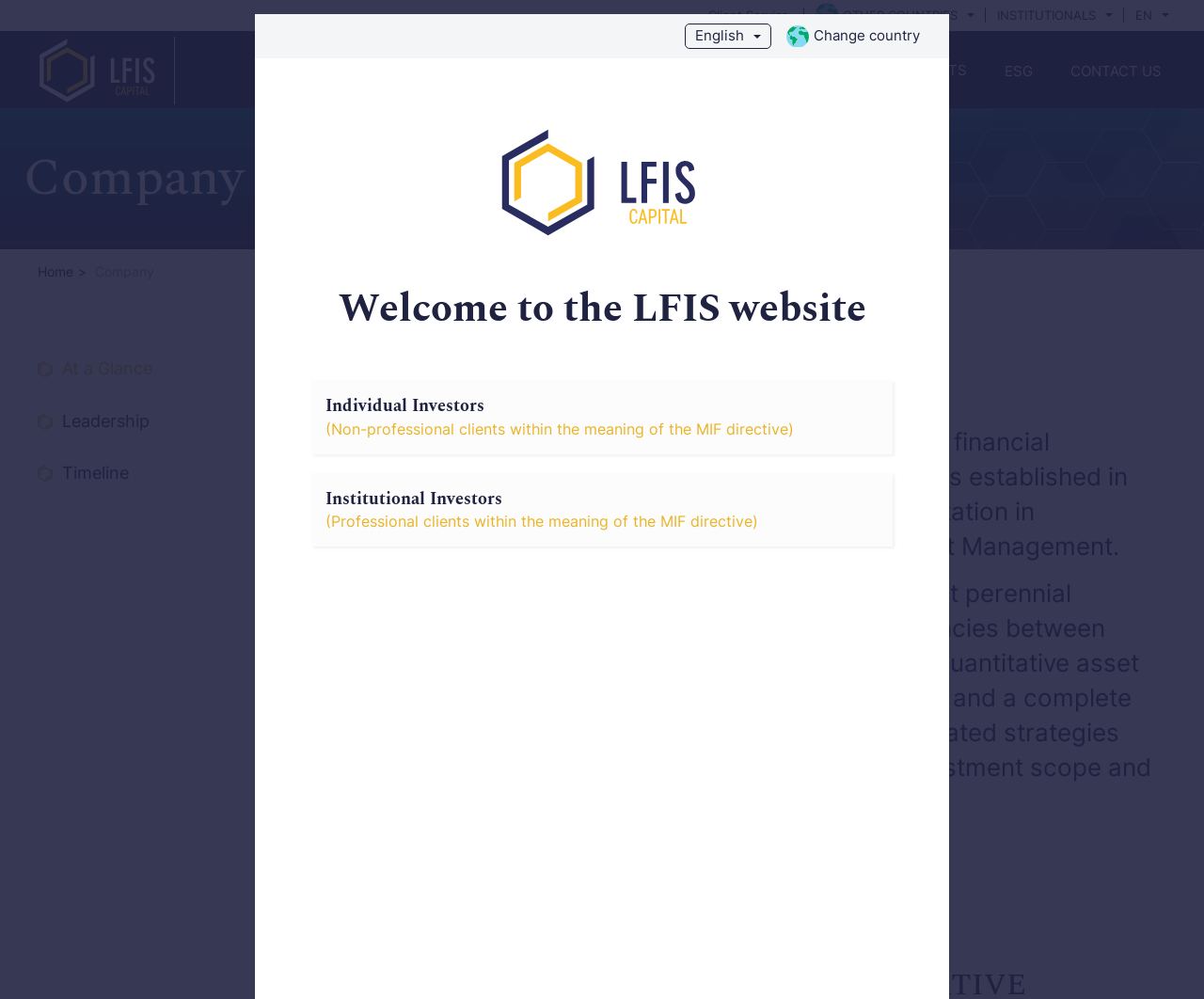Predict the bounding box of the UI element that fits this description: "COMPANY".

[0.548, 0.037, 0.638, 0.105]